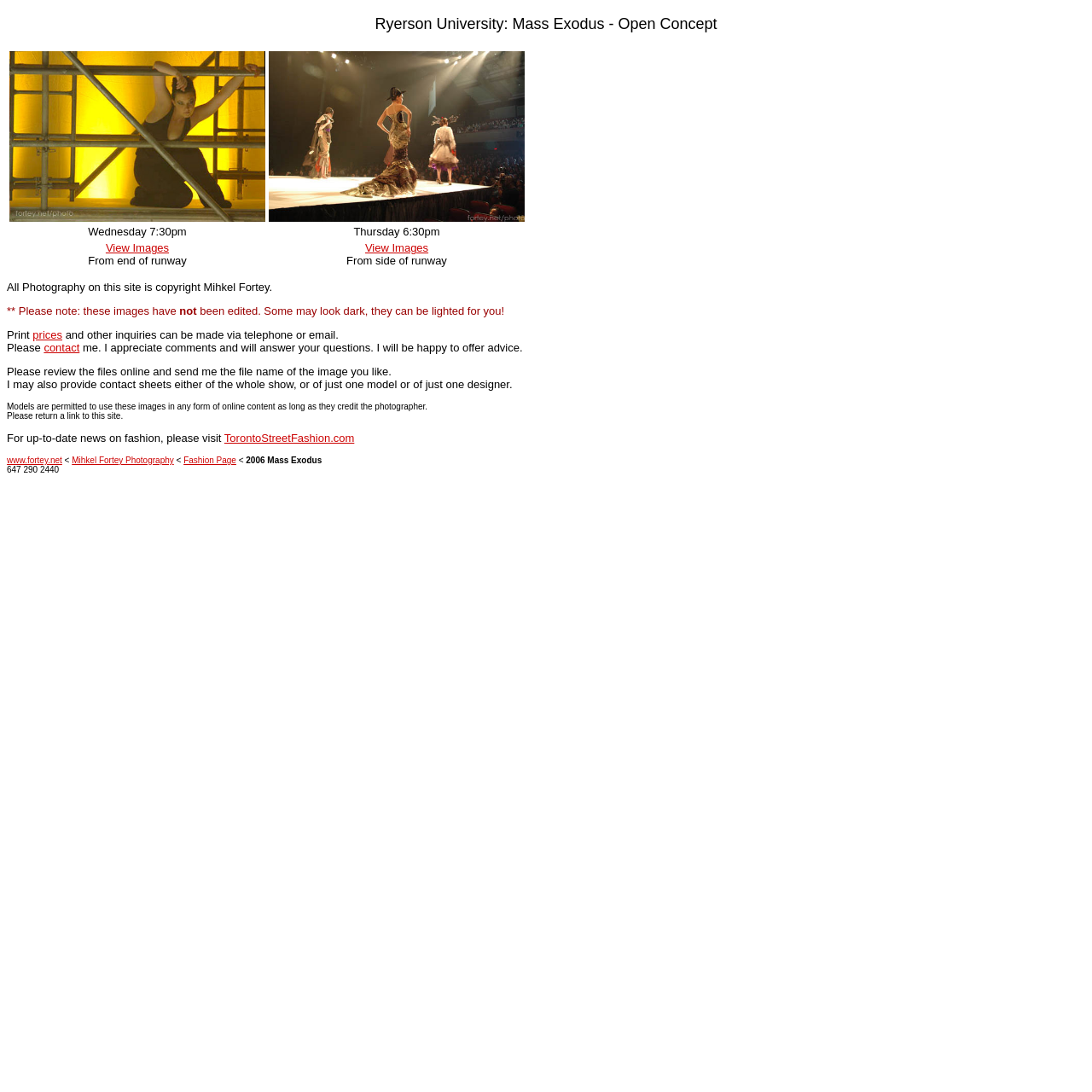Carefully examine the image and provide an in-depth answer to the question: What is the photographer's name?

The photographer's name is mentioned in the copyright statement 'All Photography on this site is copyright Mihkel Fortey.' and also in the link 'Mihkel Fortey Photography'.